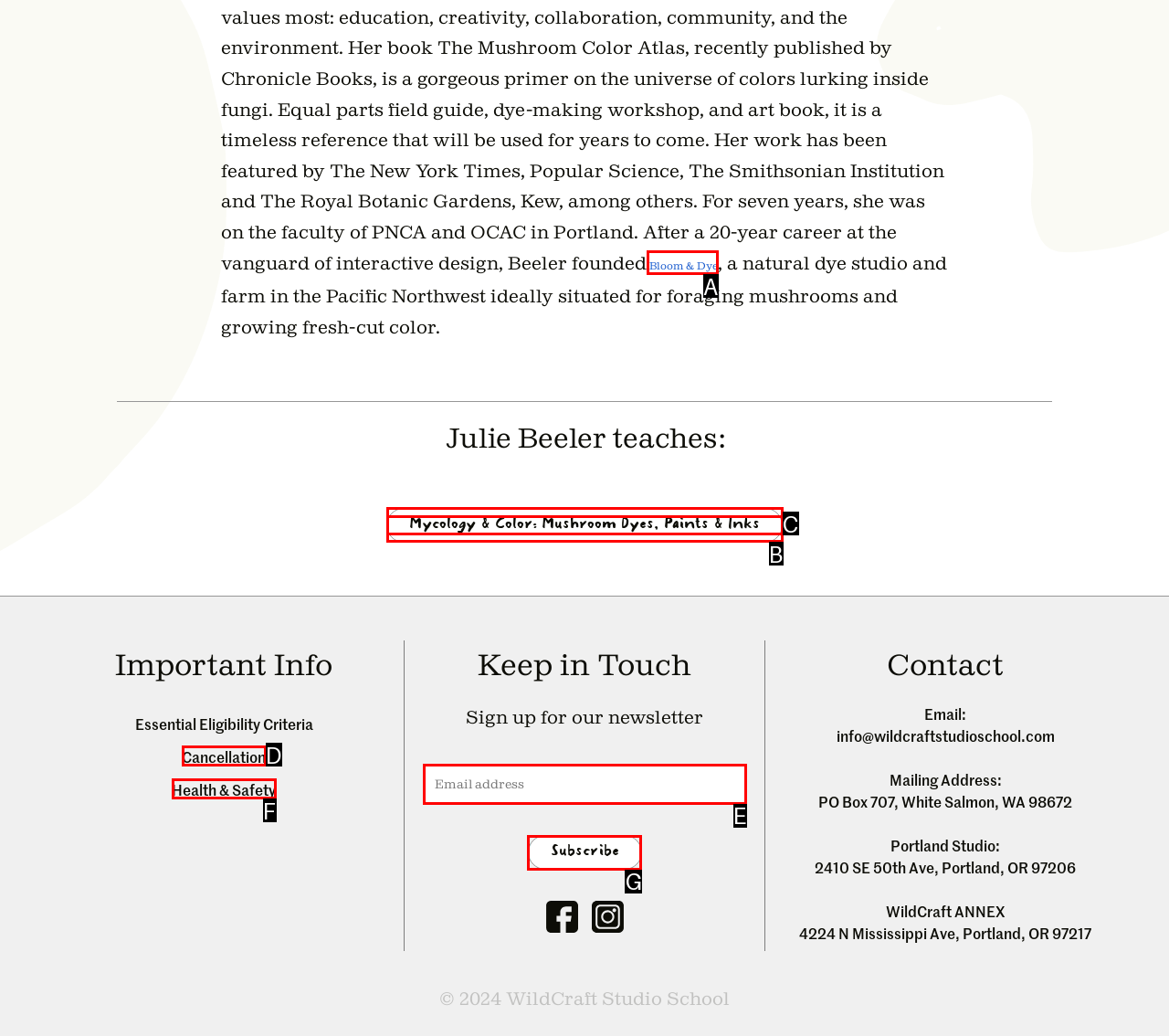Using the description: name="subscribe" value="Subscribe"
Identify the letter of the corresponding UI element from the choices available.

G